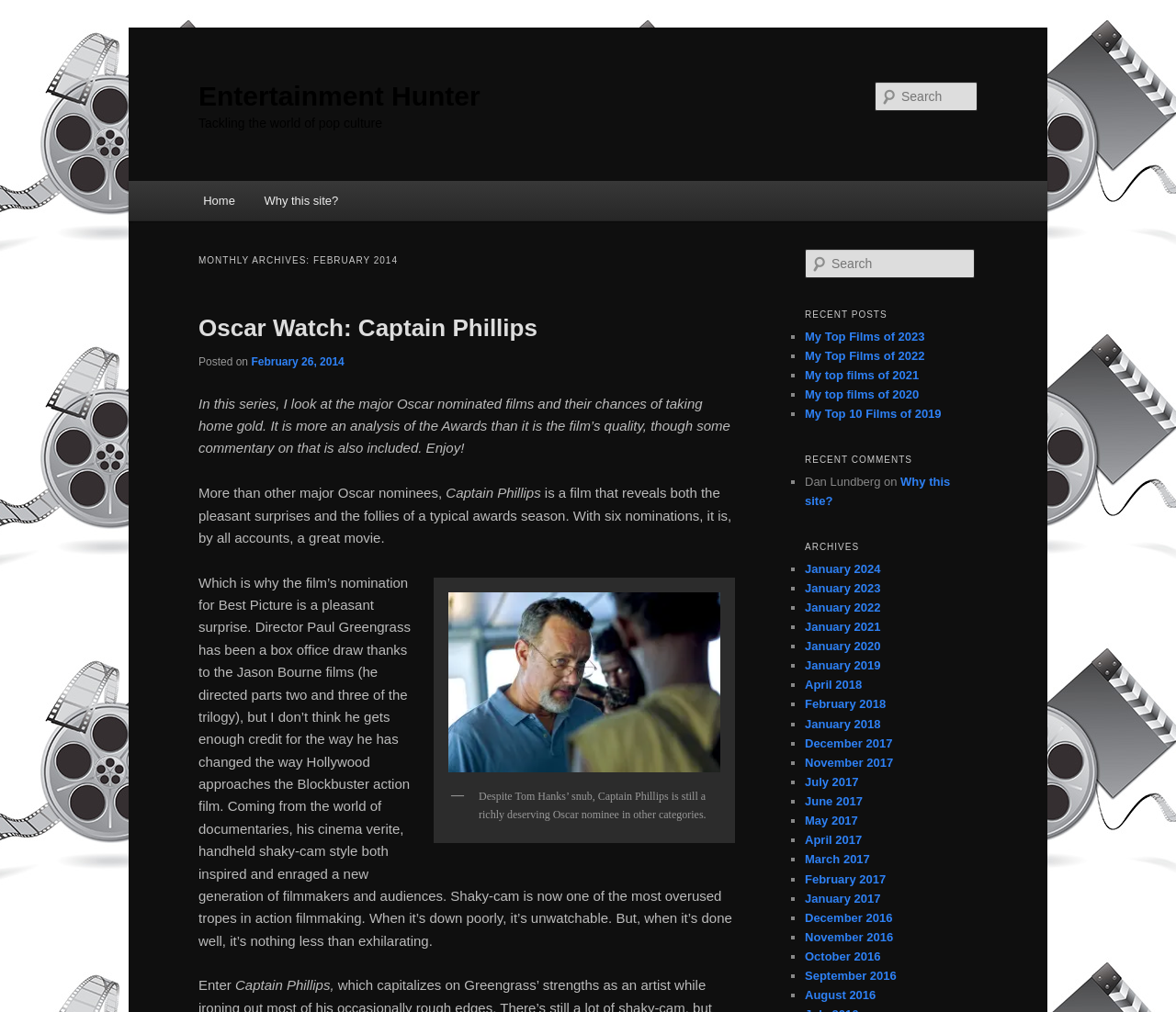Answer the question in a single word or phrase:
What is the purpose of the 'Search' textbox?

To search the website